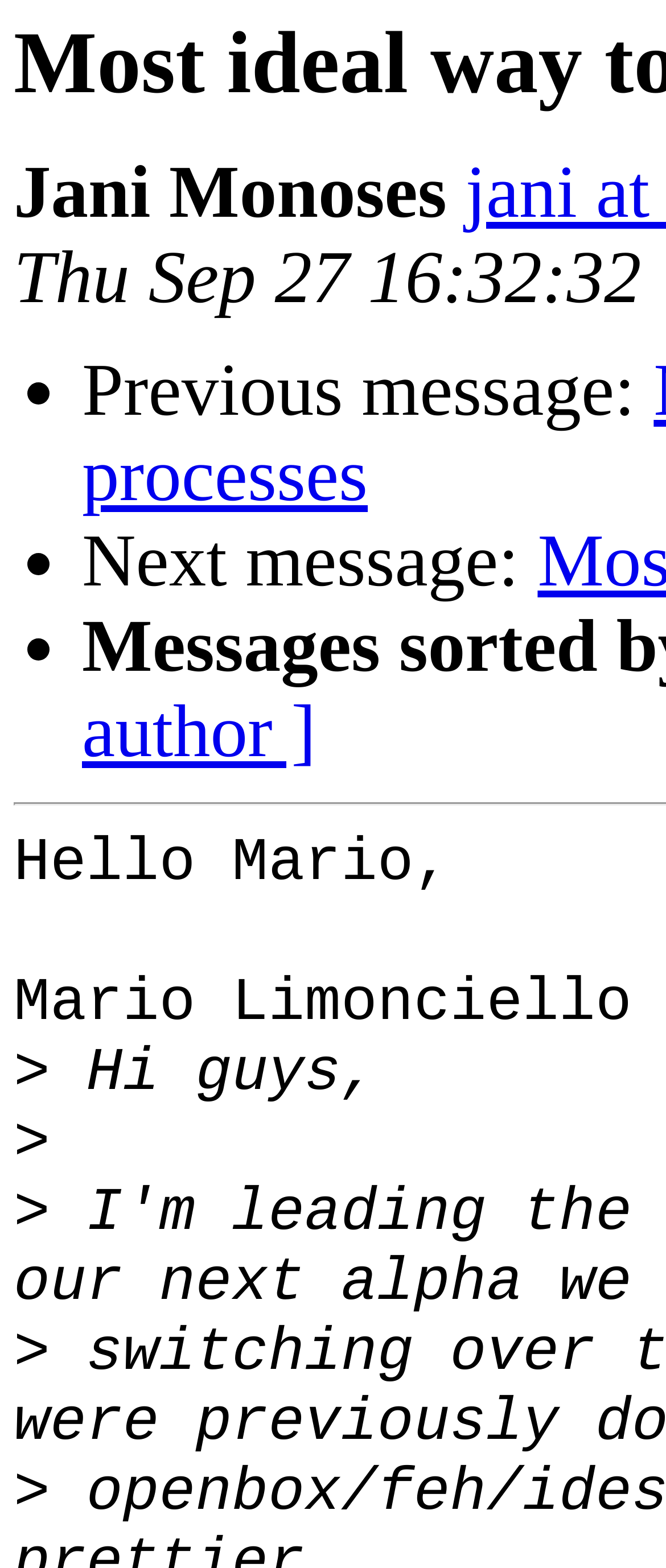Analyze the image and answer the question with as much detail as possible: 
How many lines of text are there in the message?

The message text is divided into two lines. The first line says 'Hi guys,' and the second line is empty, indicated by a newline character ('
').